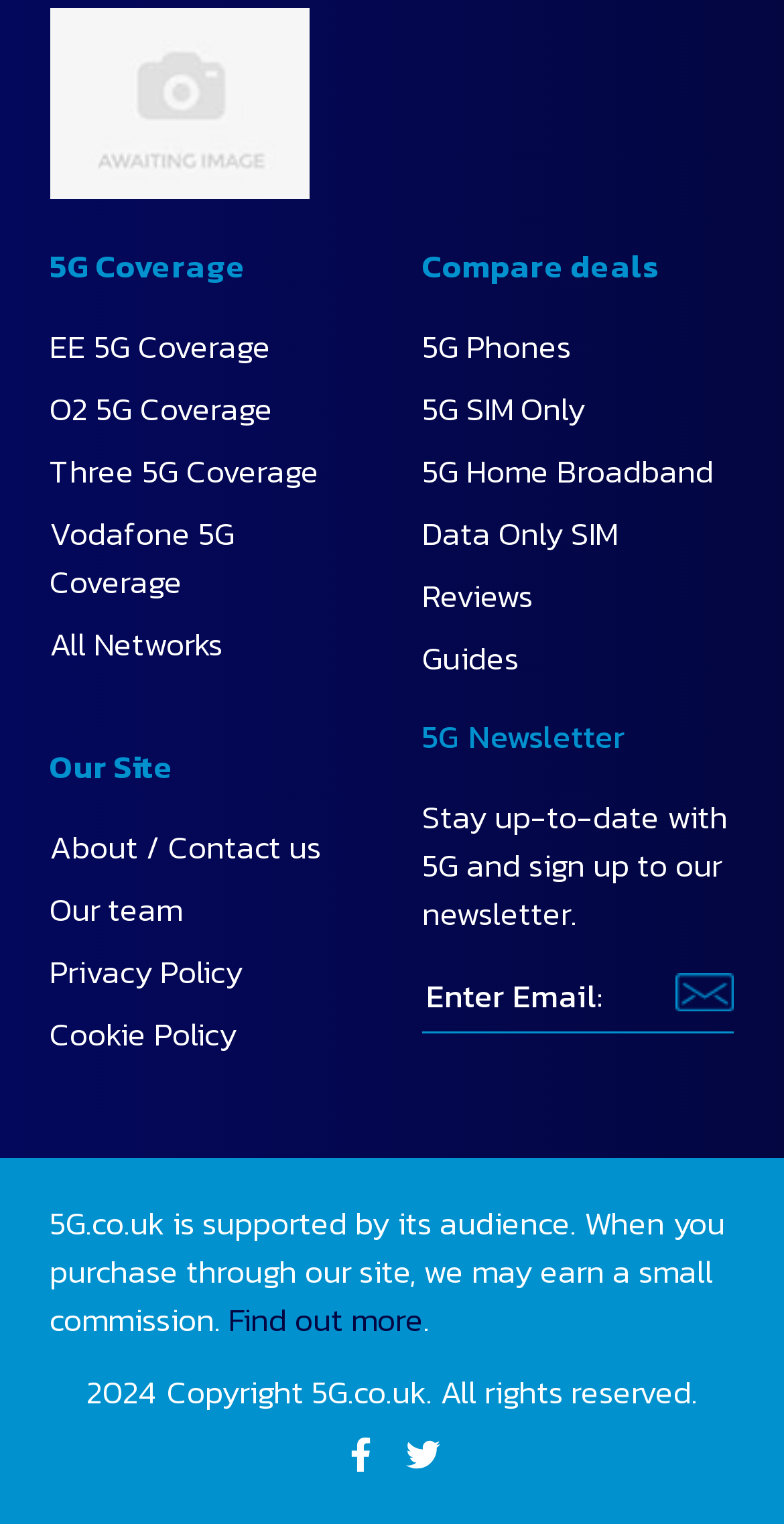Calculate the bounding box coordinates for the UI element based on the following description: "Reviews". Ensure the coordinates are four float numbers between 0 and 1, i.e., [left, top, right, bottom].

[0.538, 0.375, 0.679, 0.407]